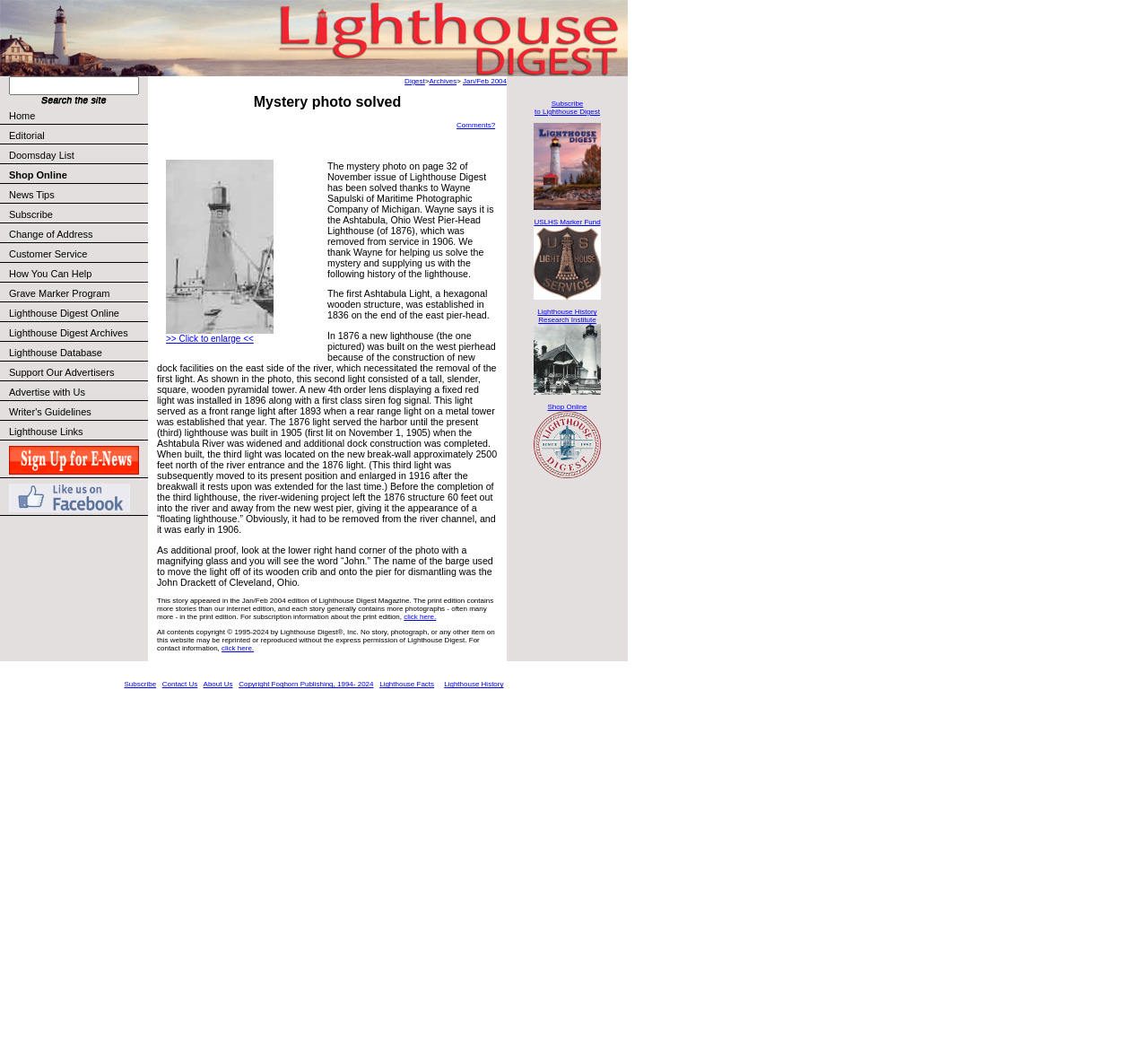What is the name of the magazine mentioned on the webpage?
Please ensure your answer to the question is detailed and covers all necessary aspects.

The webpage mentions a magazine called Lighthouse Digest, which appears to be a publication that focuses on lighthouses and related topics.